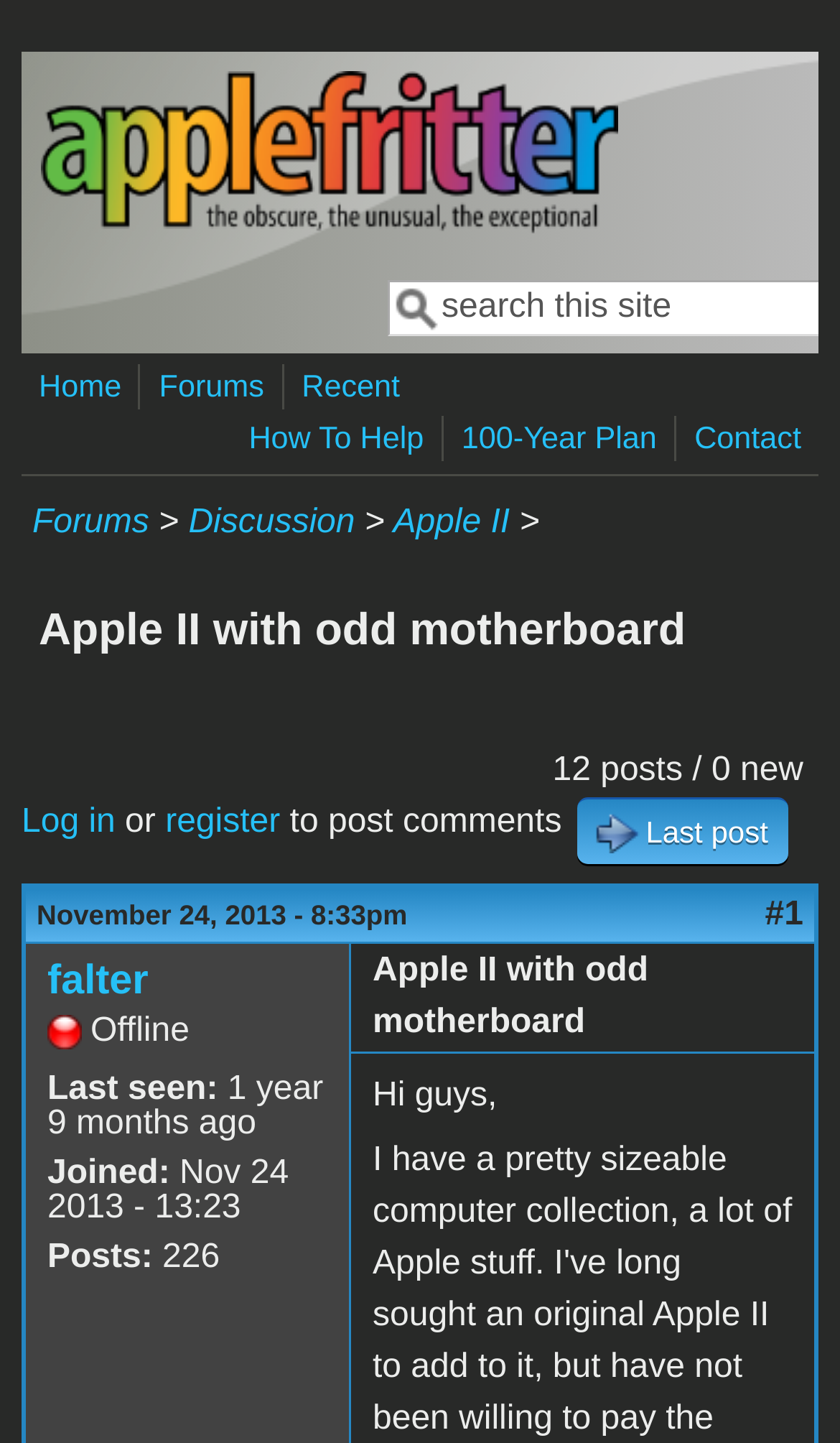Using the details in the image, give a detailed response to the question below:
Who is the author of the first post?

I found the answer by looking at the link 'falter' which is located above the text 'Offline'.